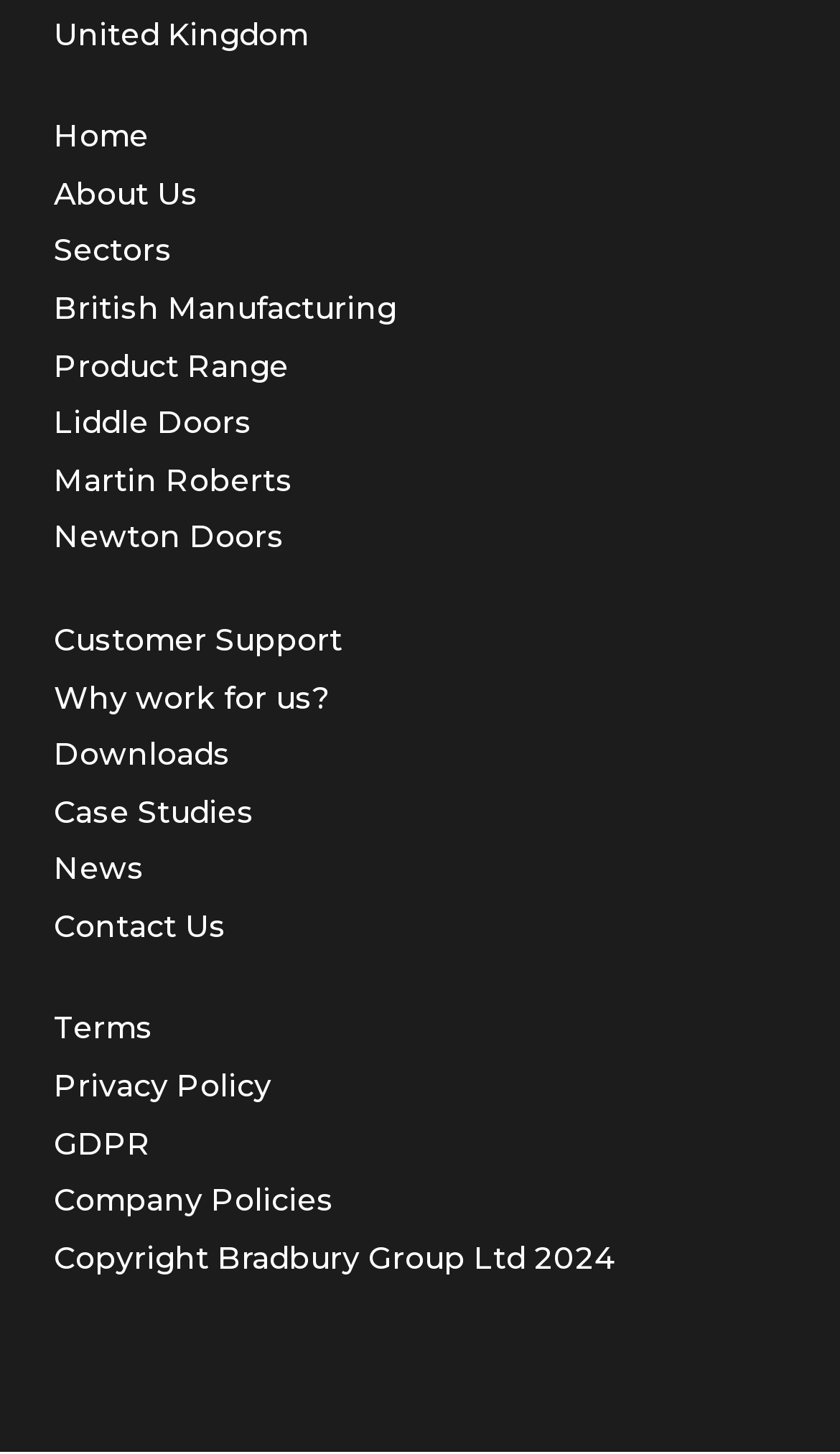Determine the bounding box coordinates of the clickable region to carry out the instruction: "Follow the company on Facebook".

[0.064, 0.902, 0.108, 0.925]